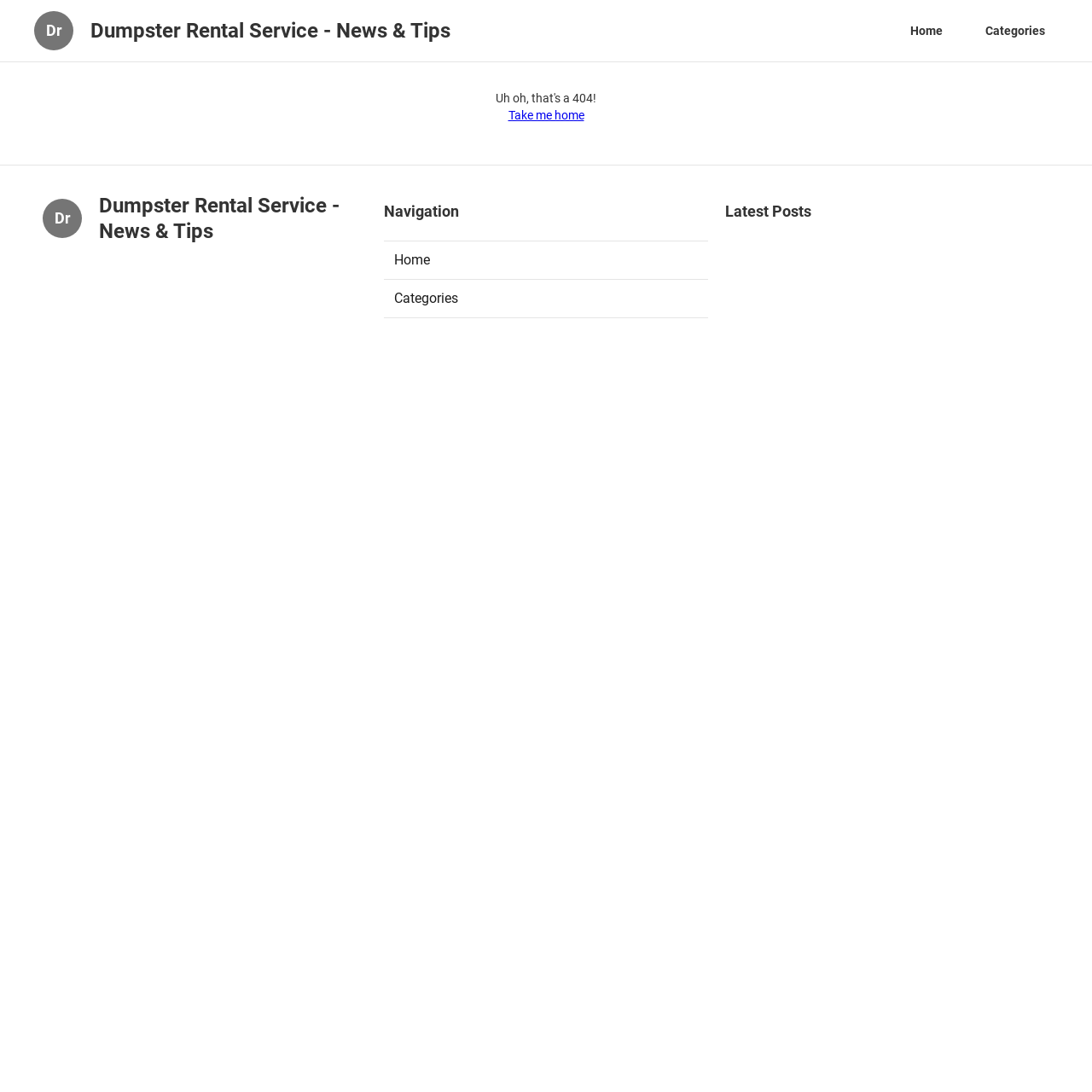Summarize the webpage in an elaborate manner.

The webpage appears to be a directory or a blog focused on dumpster rental services, specifically in Georgia. At the top-left corner, there is a small text "Dr" followed by a larger heading that reads "Dumpster Rental Service - News & Tips". To the right of this heading, there are two links: "Home" and "Categories". 

Below the top section, there is a call-to-action link "Take me home" positioned roughly in the middle of the page. 

Further down, there is a repeated heading "Dumpster Rental Service - News & Tips" with another small "Dr" text above it. To the right of this section, there is a heading "Navigation" with two links underneath: "Home" and "Categories", which are likely navigation menus. 

On the right side of the page, there is a section labeled "Latest Posts", suggesting that the page may contain a list of blog posts or articles related to dumpster rental services.